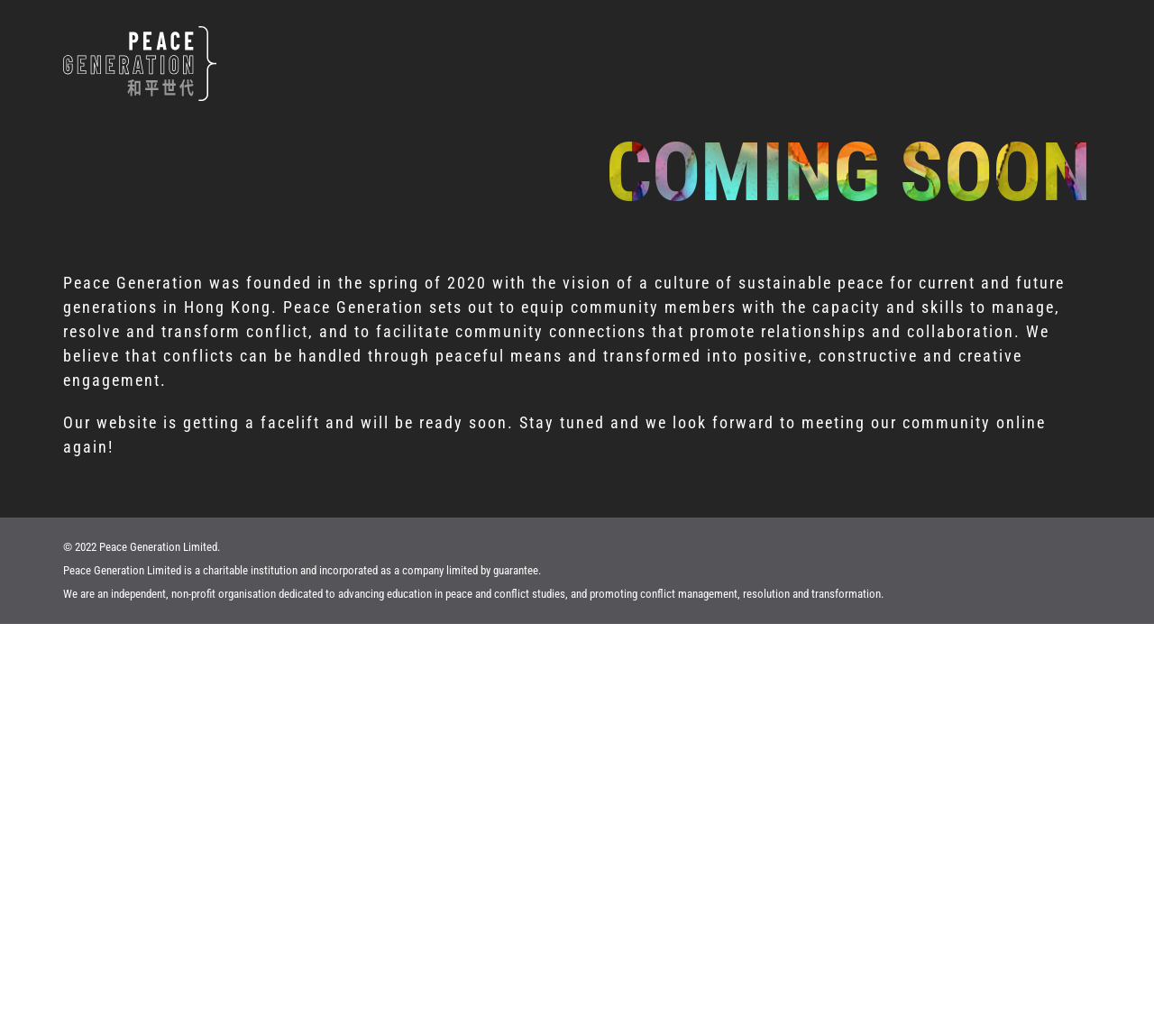What is the organization's name?
Look at the screenshot and give a one-word or phrase answer.

Peace Generation